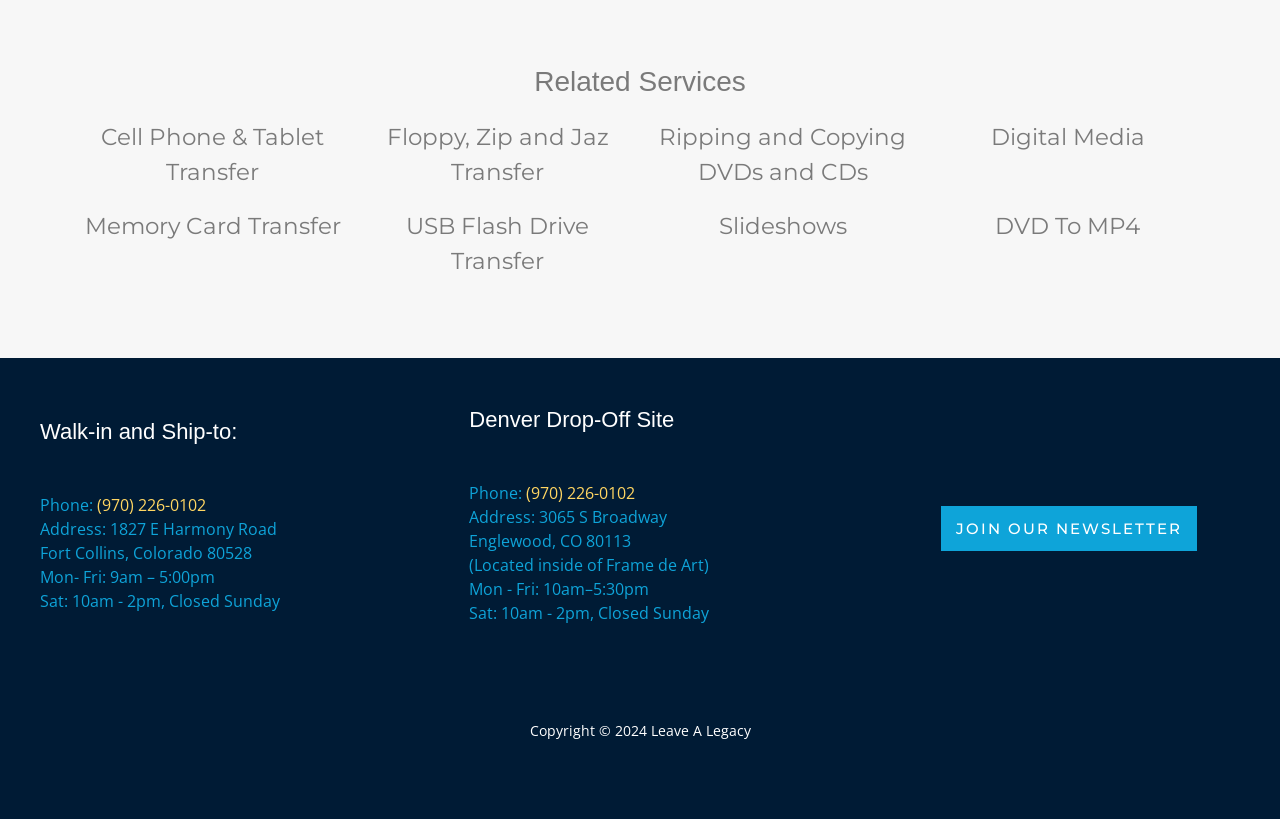Please identify the bounding box coordinates of the element's region that needs to be clicked to fulfill the following instruction: "Click on Digital Media". The bounding box coordinates should consist of four float numbers between 0 and 1, i.e., [left, top, right, bottom].

[0.774, 0.15, 0.894, 0.185]